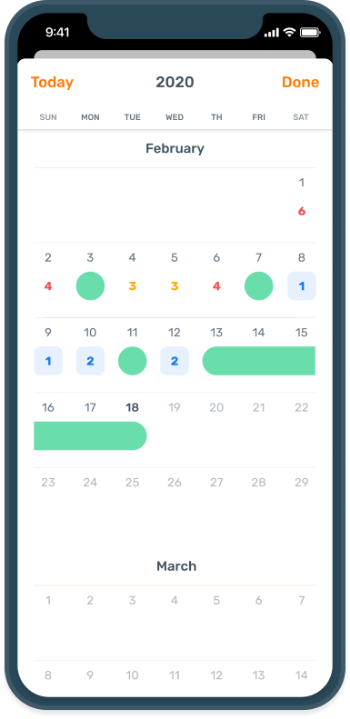What is the purpose of the 'Done' button?
Answer with a single word or short phrase according to what you see in the image.

Complete tasks